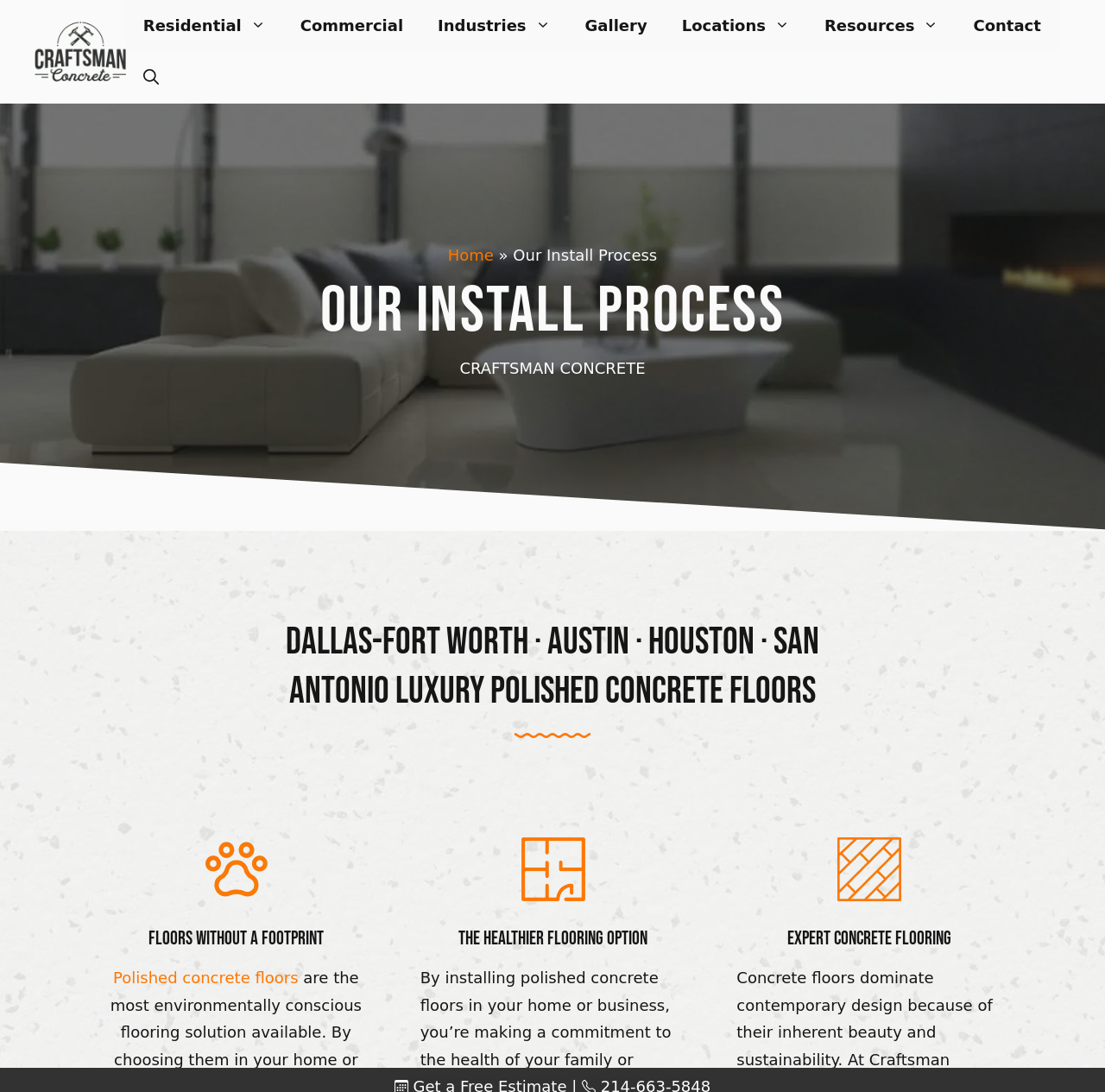Please answer the following question using a single word or phrase: 
What is the location of the company?

Texas